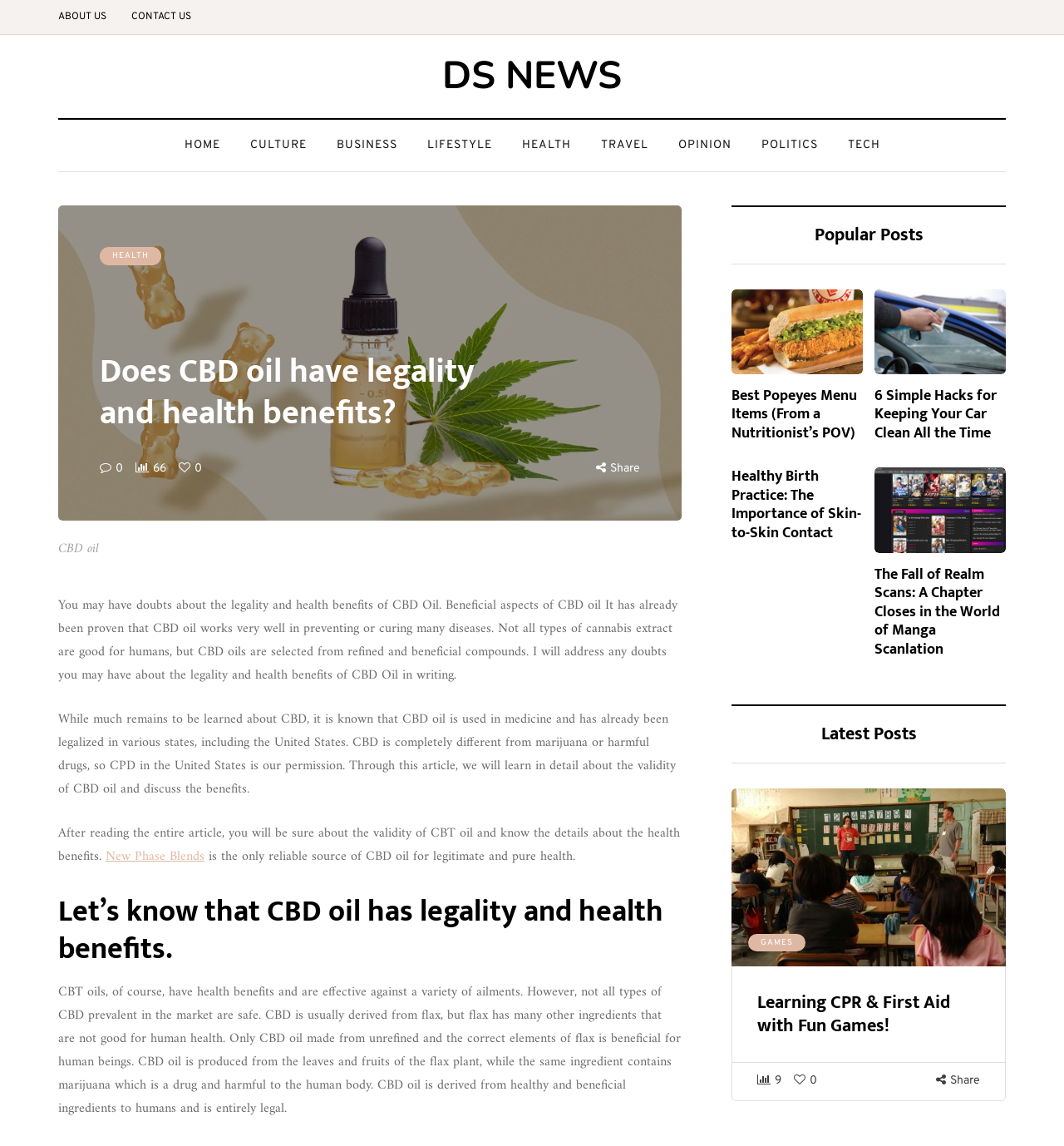Bounding box coordinates must be specified in the format (top-left x, top-left y, bottom-right x, bottom-right y). All values should be floating point numbers between 0 and 1. What are the bounding box coordinates of the UI element described as: Contact us

[0.112, 0.0, 0.191, 0.03]